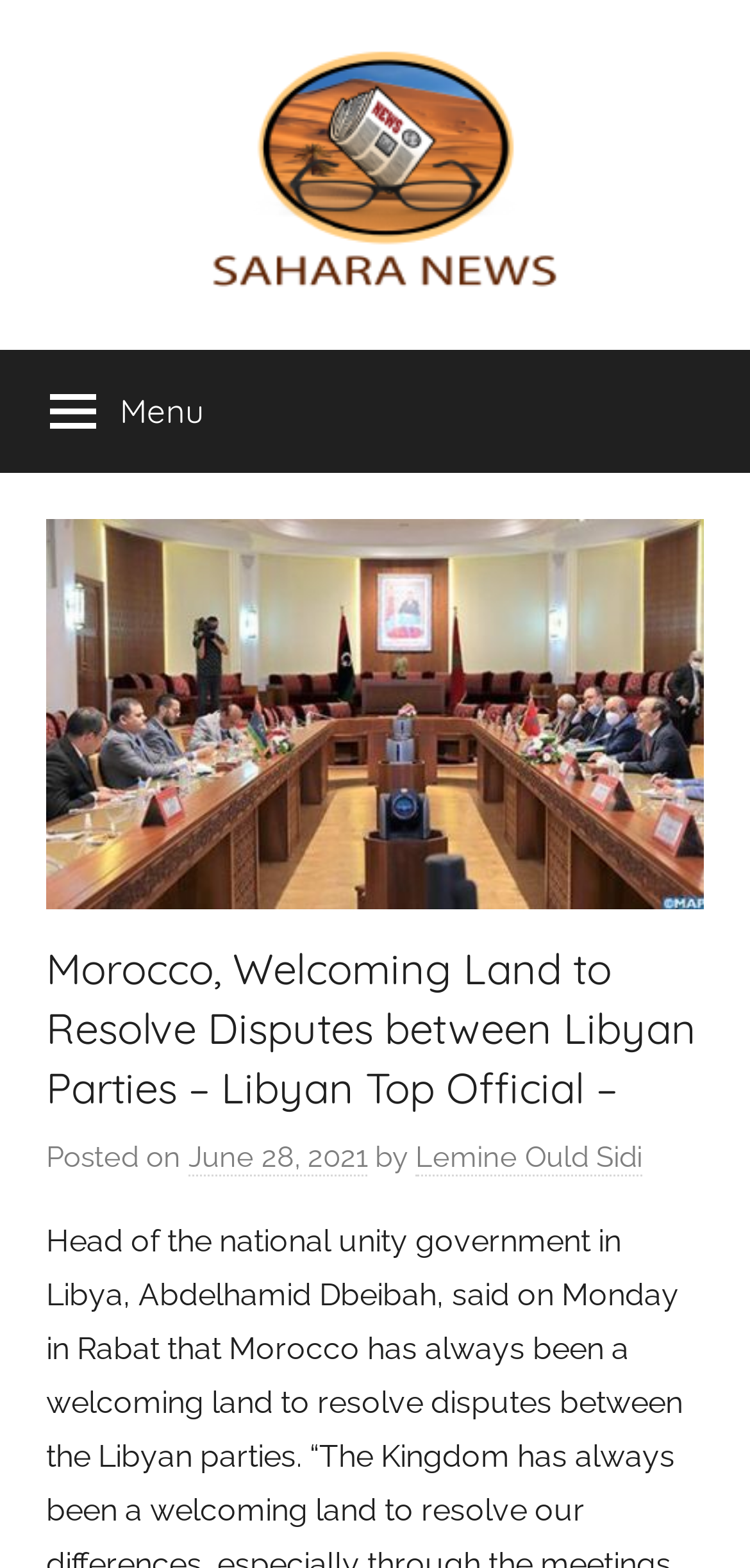Who is the author of the article?
Please provide a single word or phrase as the answer based on the screenshot.

Lemine Ould Sidi